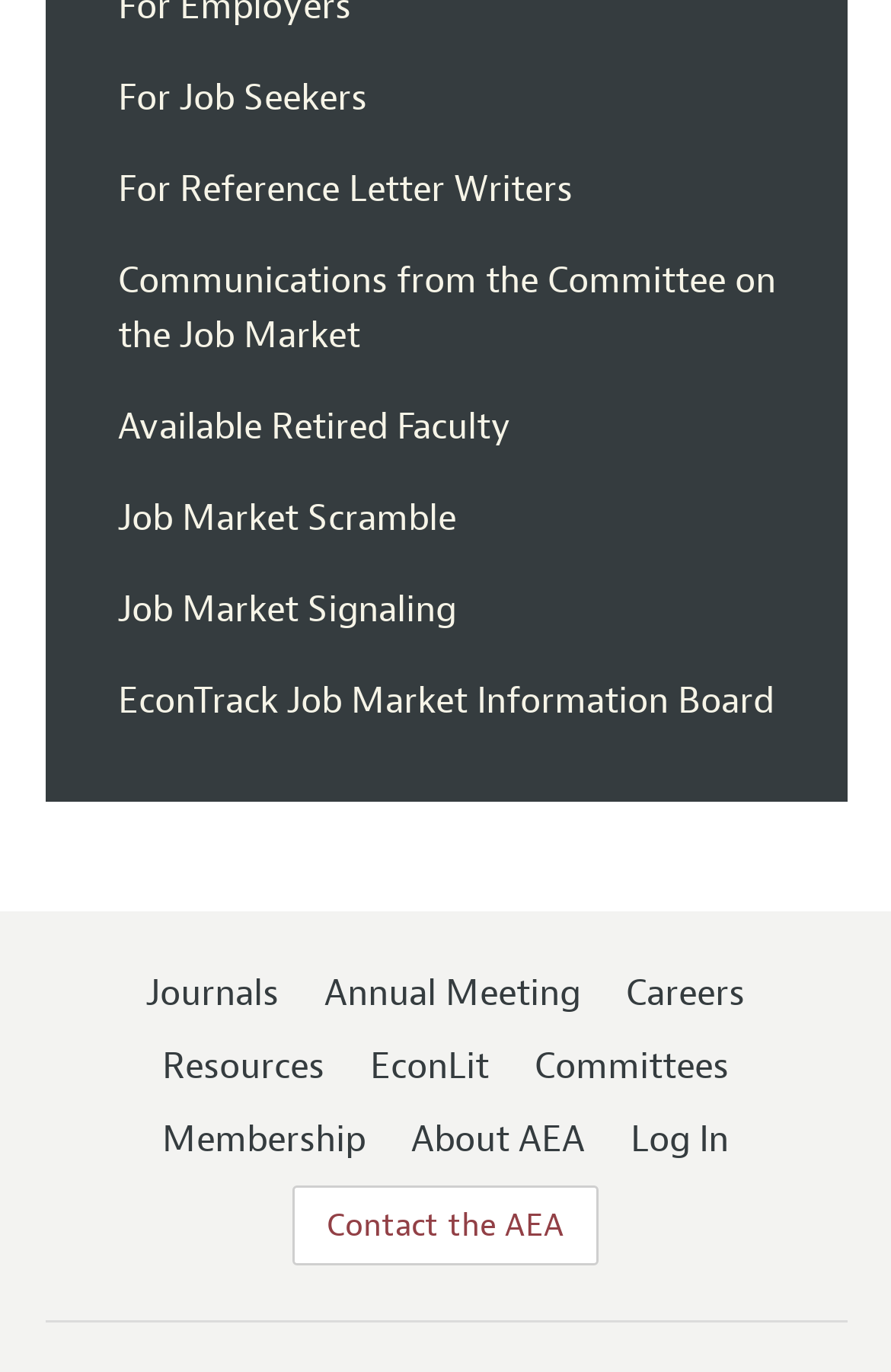Find the bounding box coordinates of the UI element according to this description: "Job Market Scramble".

[0.101, 0.344, 0.919, 0.411]